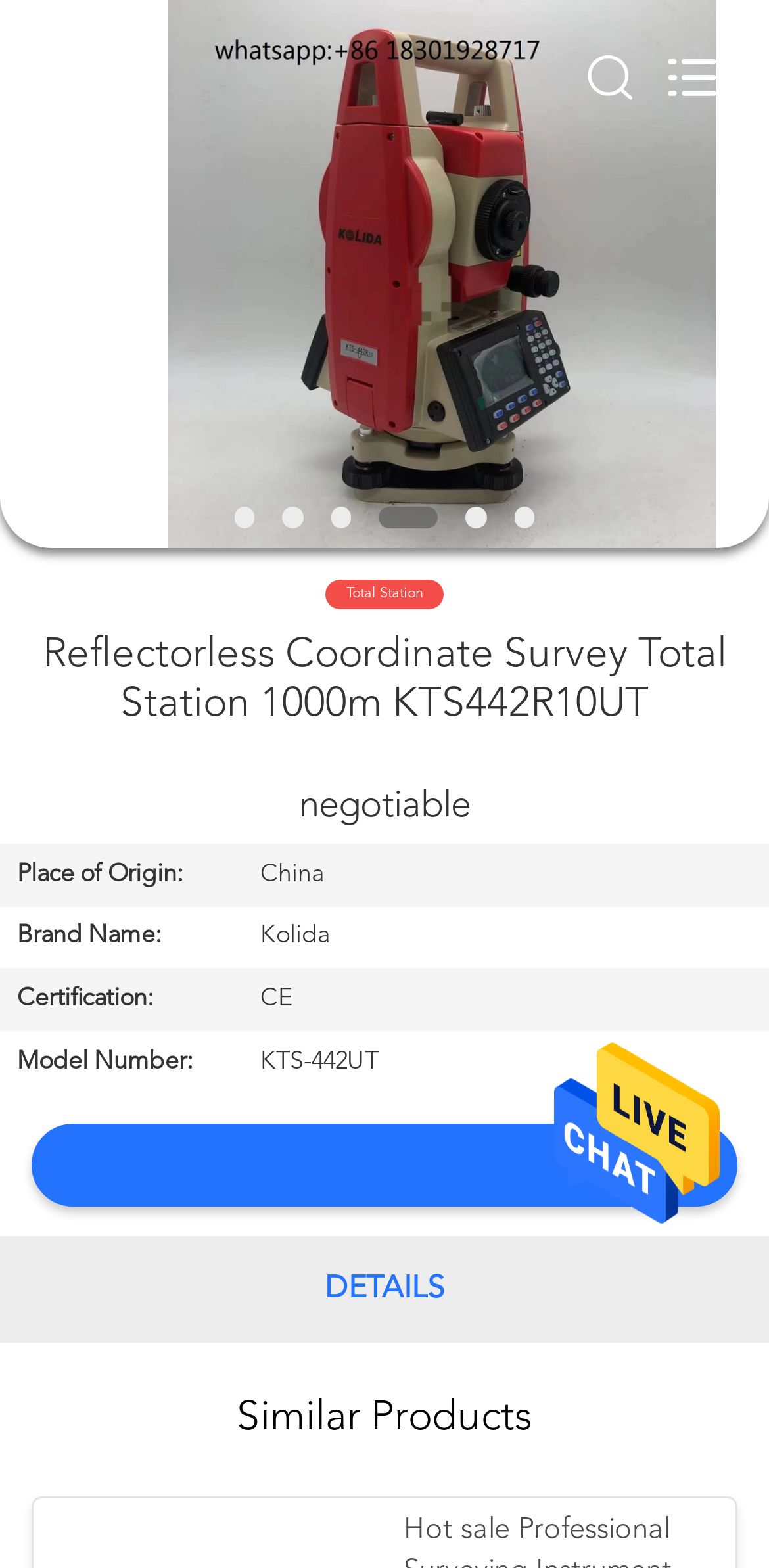Please determine and provide the text content of the webpage's heading.

Reflectorless Coordinate Survey Total Station 1000m KTS442R10UT